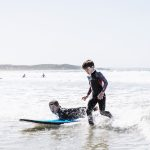What is the color of the surfboard?
Can you offer a detailed and complete answer to this question?

The surfboard is blue because the caption specifically mentions that the child is lying on a blue surfboard, preparing to ride the gentle waves rolling towards them.